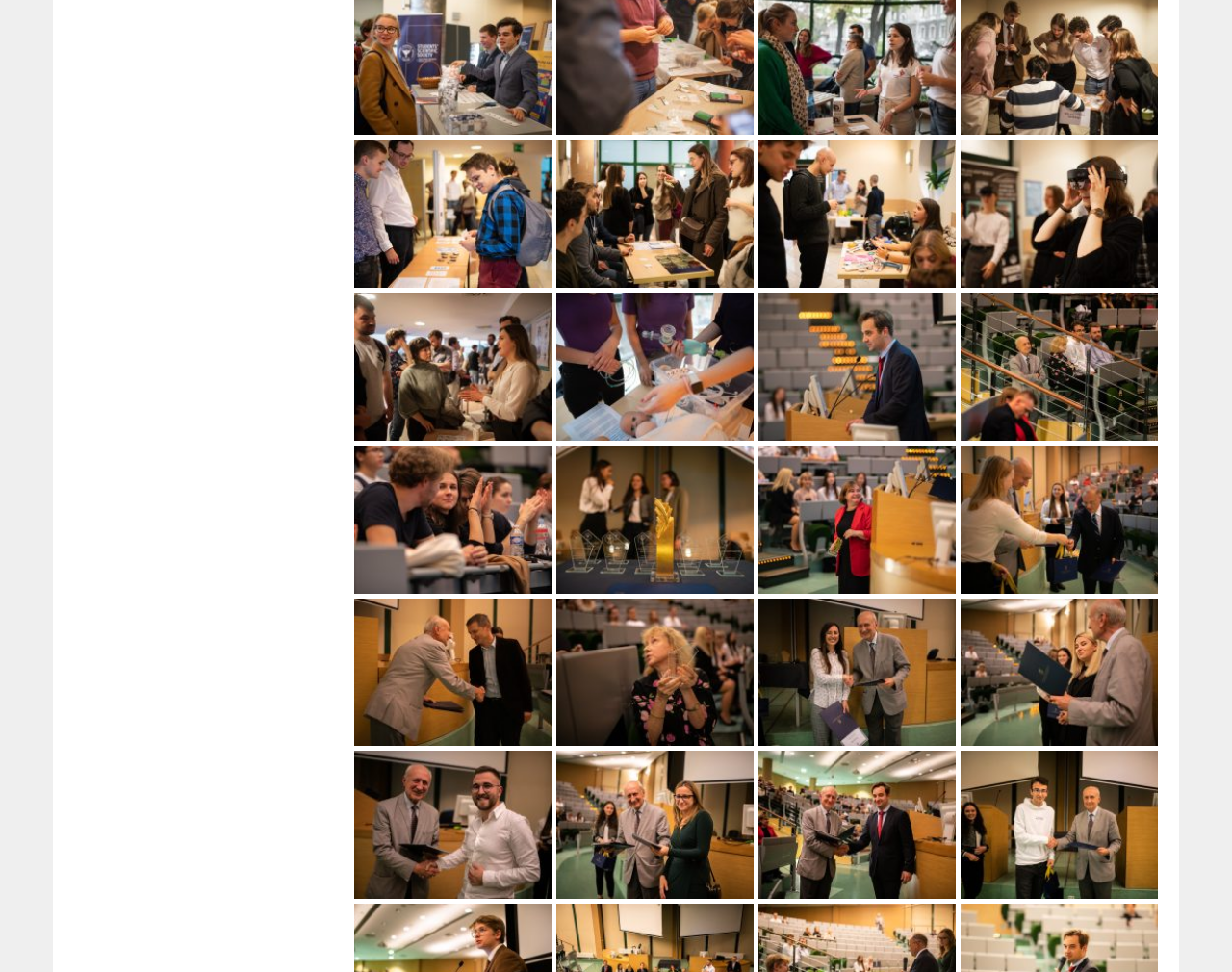Locate the bounding box coordinates of the area to click to fulfill this instruction: "view image DSC1472". The bounding box should be presented as four float numbers between 0 and 1, in the order [left, top, right, bottom].

[0.615, 0.616, 0.775, 0.768]